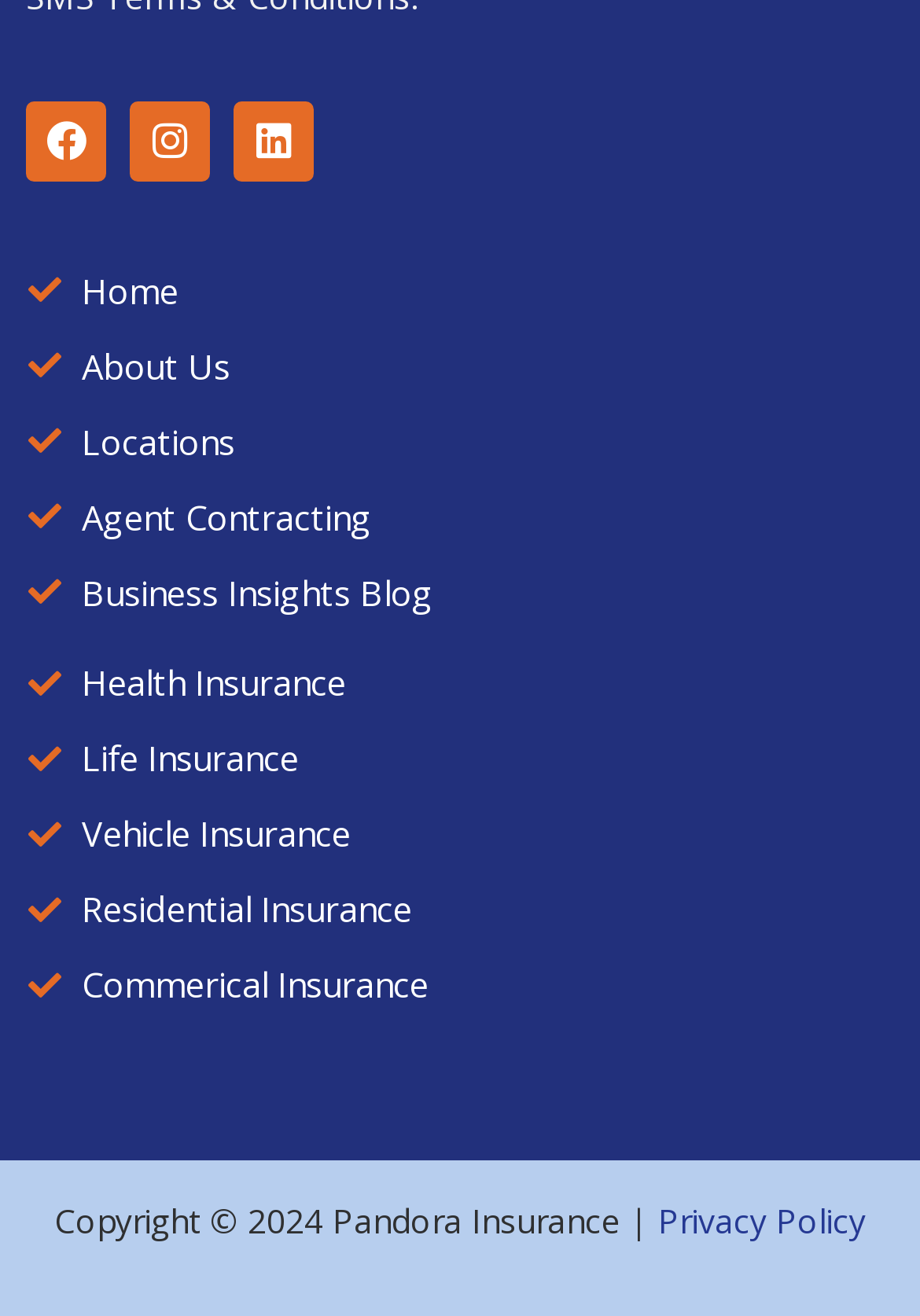Kindly determine the bounding box coordinates for the area that needs to be clicked to execute this instruction: "View lifestyle page".

None